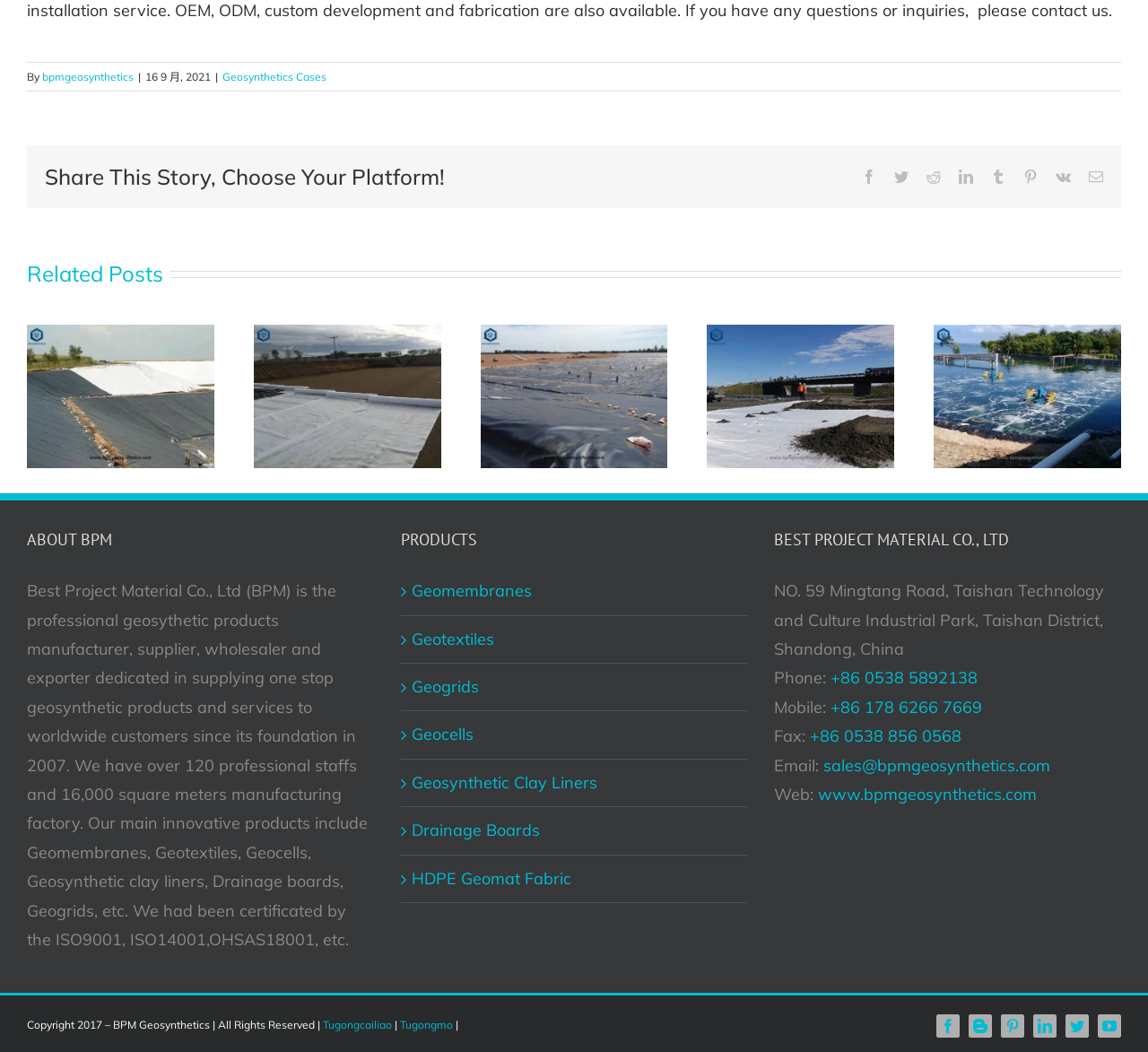Based on the element description "Gallery", predict the bounding box coordinates of the UI element.

[0.538, 0.227, 0.567, 0.258]